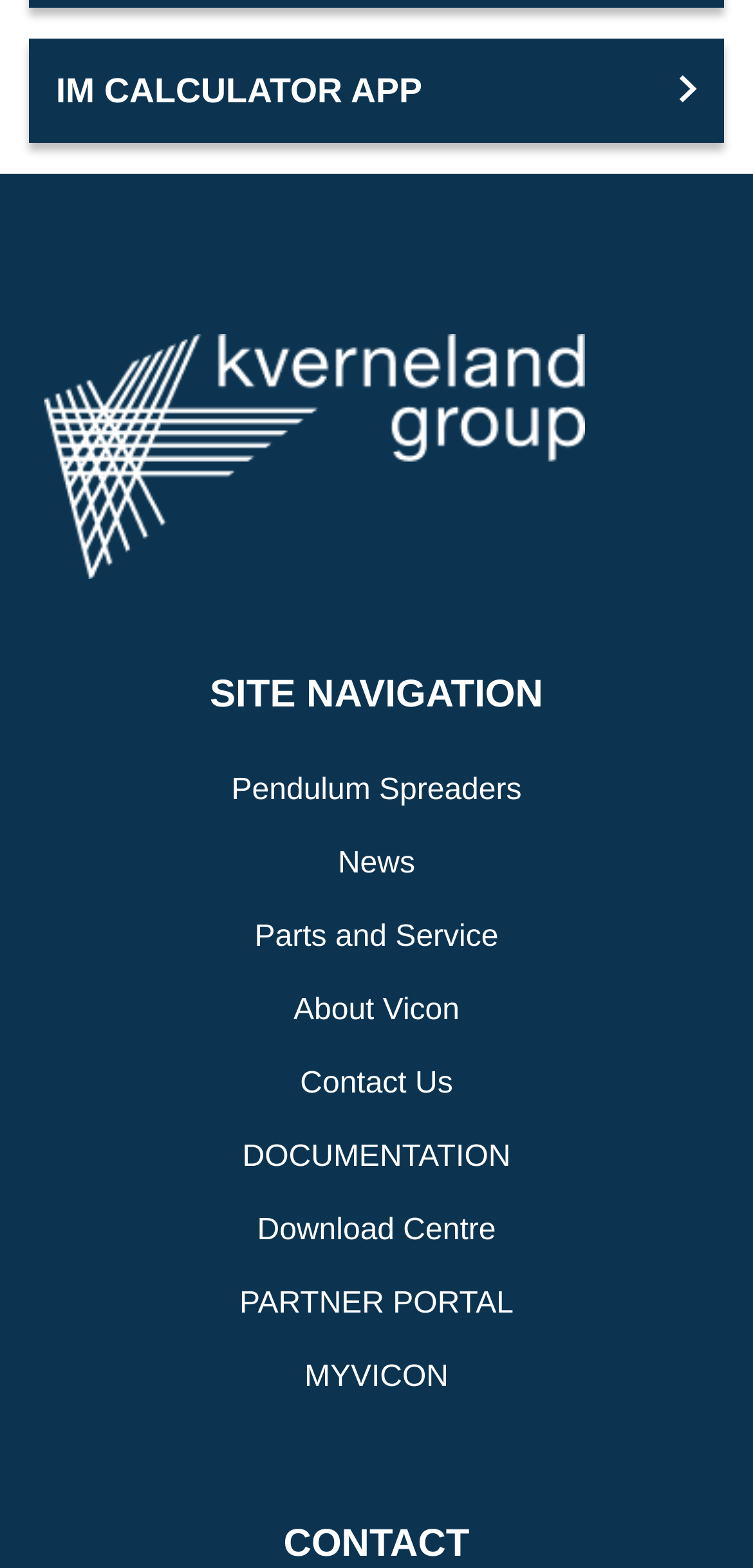Identify the bounding box coordinates of the specific part of the webpage to click to complete this instruction: "Open IM CALCULATOR APP".

[0.038, 0.025, 0.962, 0.092]